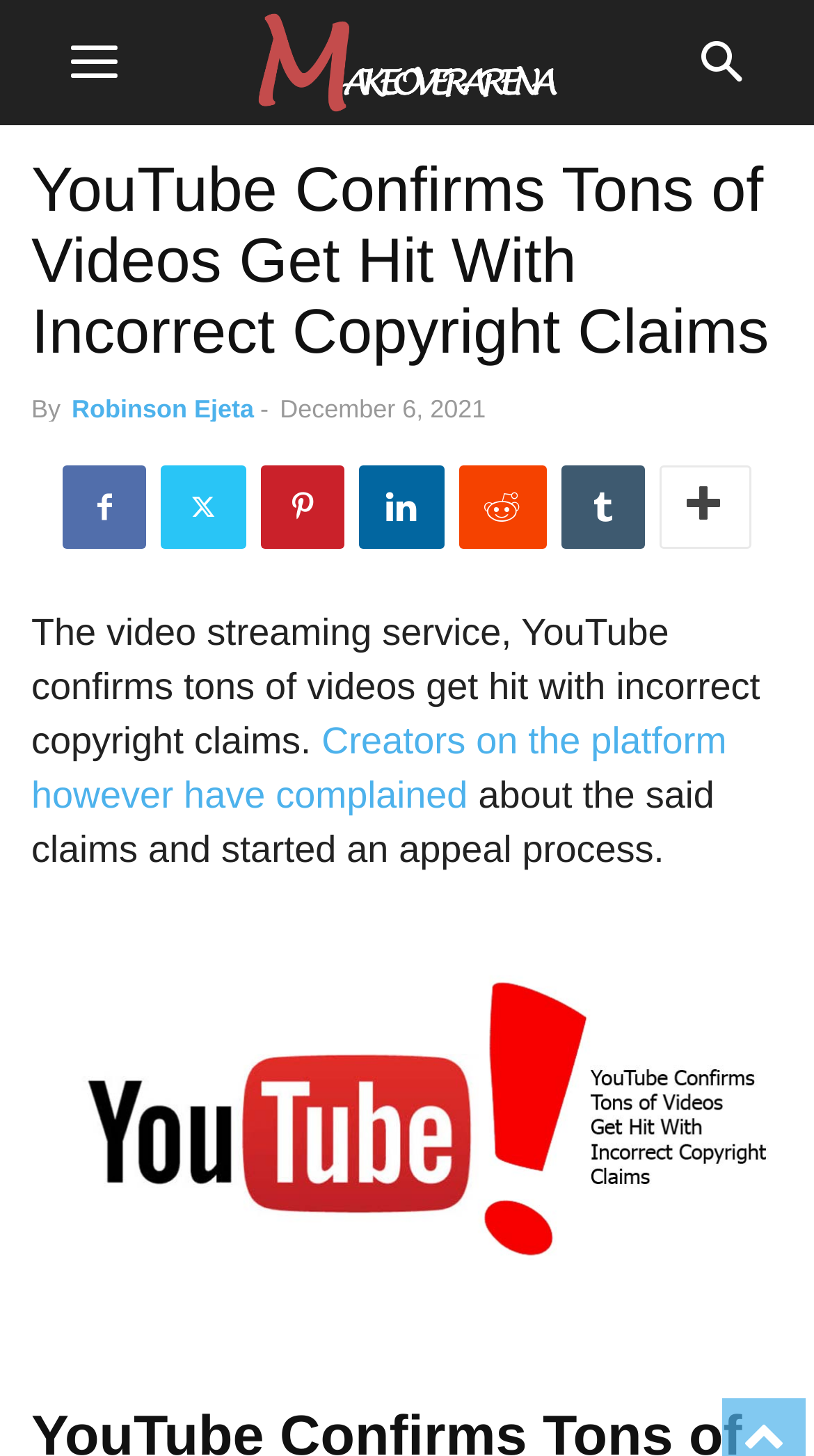Provide a thorough and detailed response to the question by examining the image: 
Who wrote the article?

The author's name can be found in the header section of the webpage, next to the 'By' label, which is 'Robinson Ejeta'.